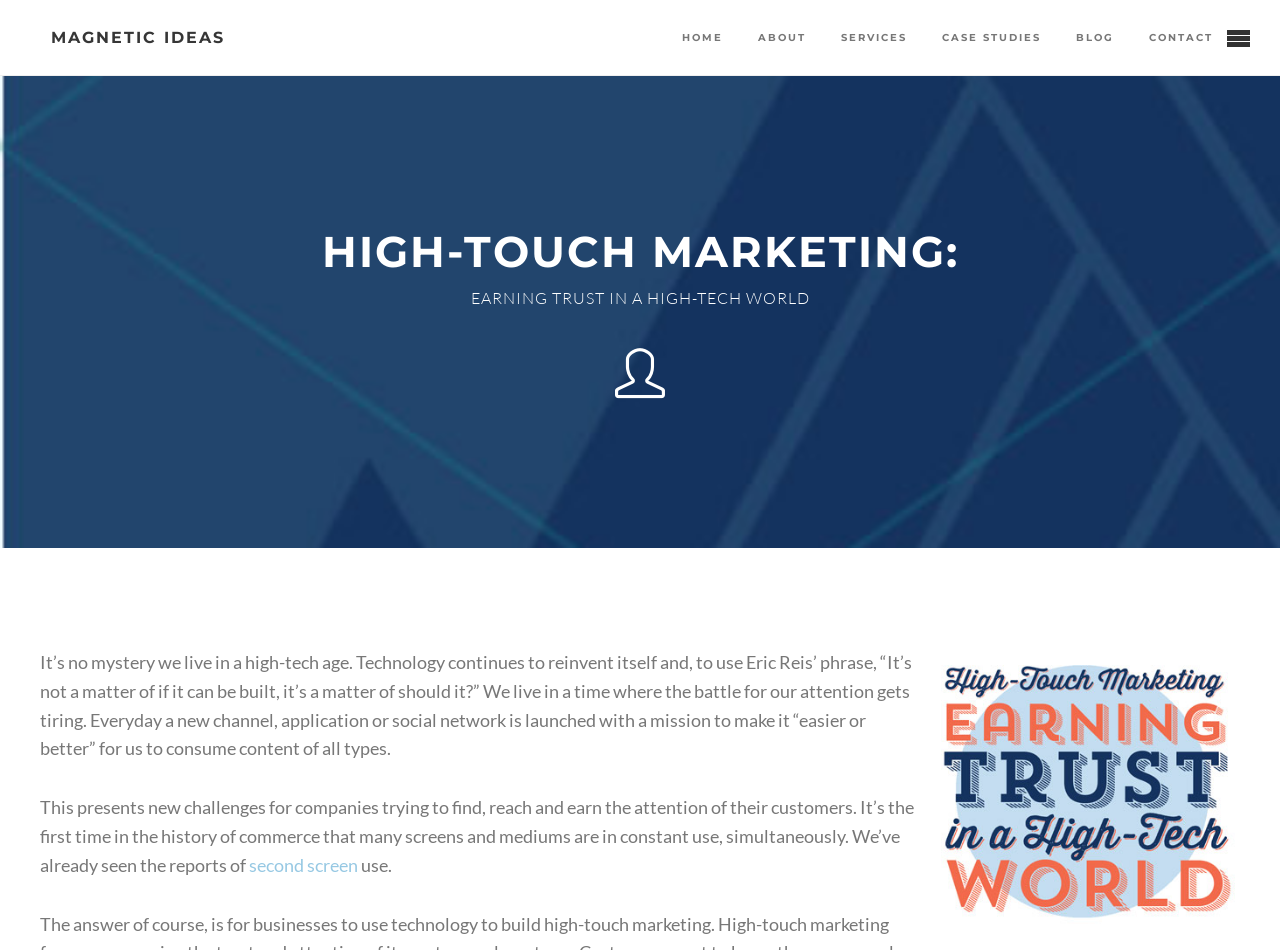Please determine the bounding box coordinates for the UI element described as: "home".

[0.52, 0.0, 0.577, 0.079]